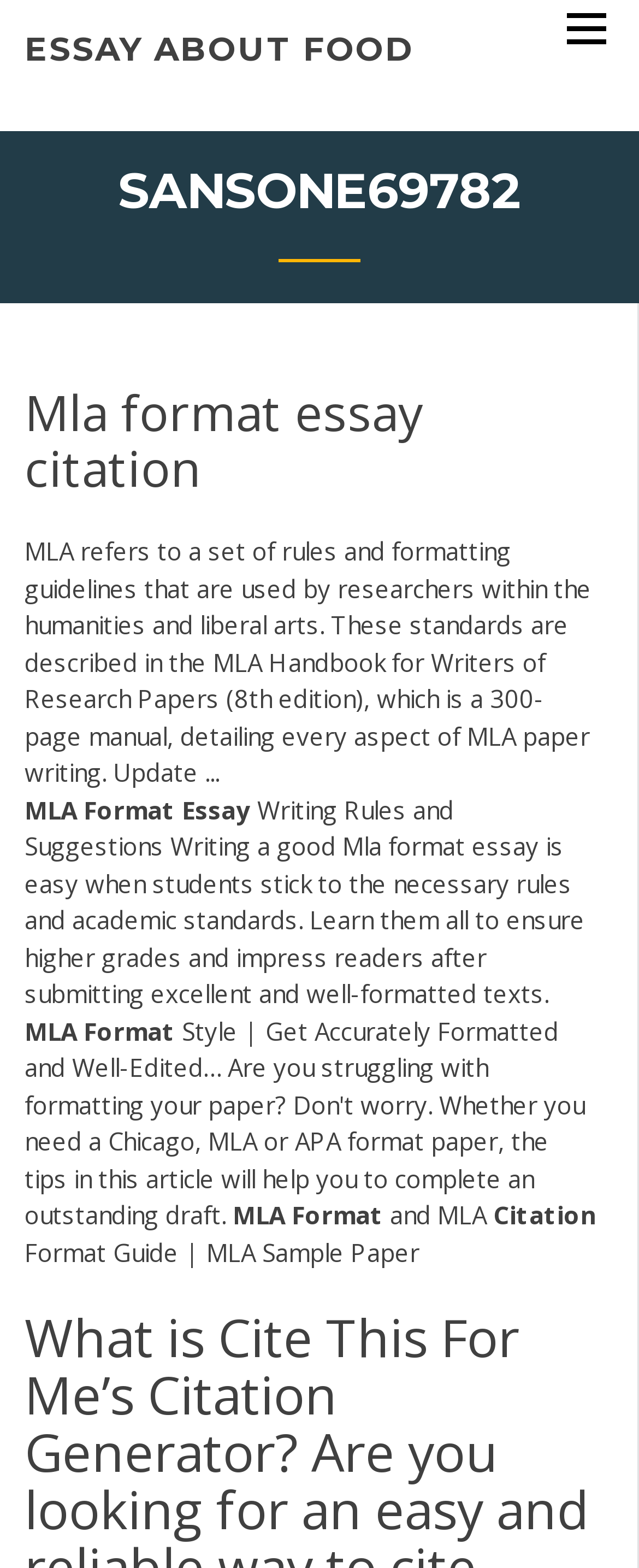Answer the question below in one word or phrase:
What is MLA format used for?

Research papers